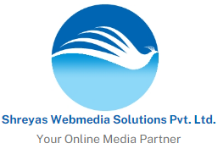What is the color of the circle in the logo?
Please respond to the question with a detailed and well-explained answer.

The circle in the logo has a gradient blue color, which conveys a sense of professionalism and trust, aligning with the company's goal to establish a strong reputation in the digital media industry.